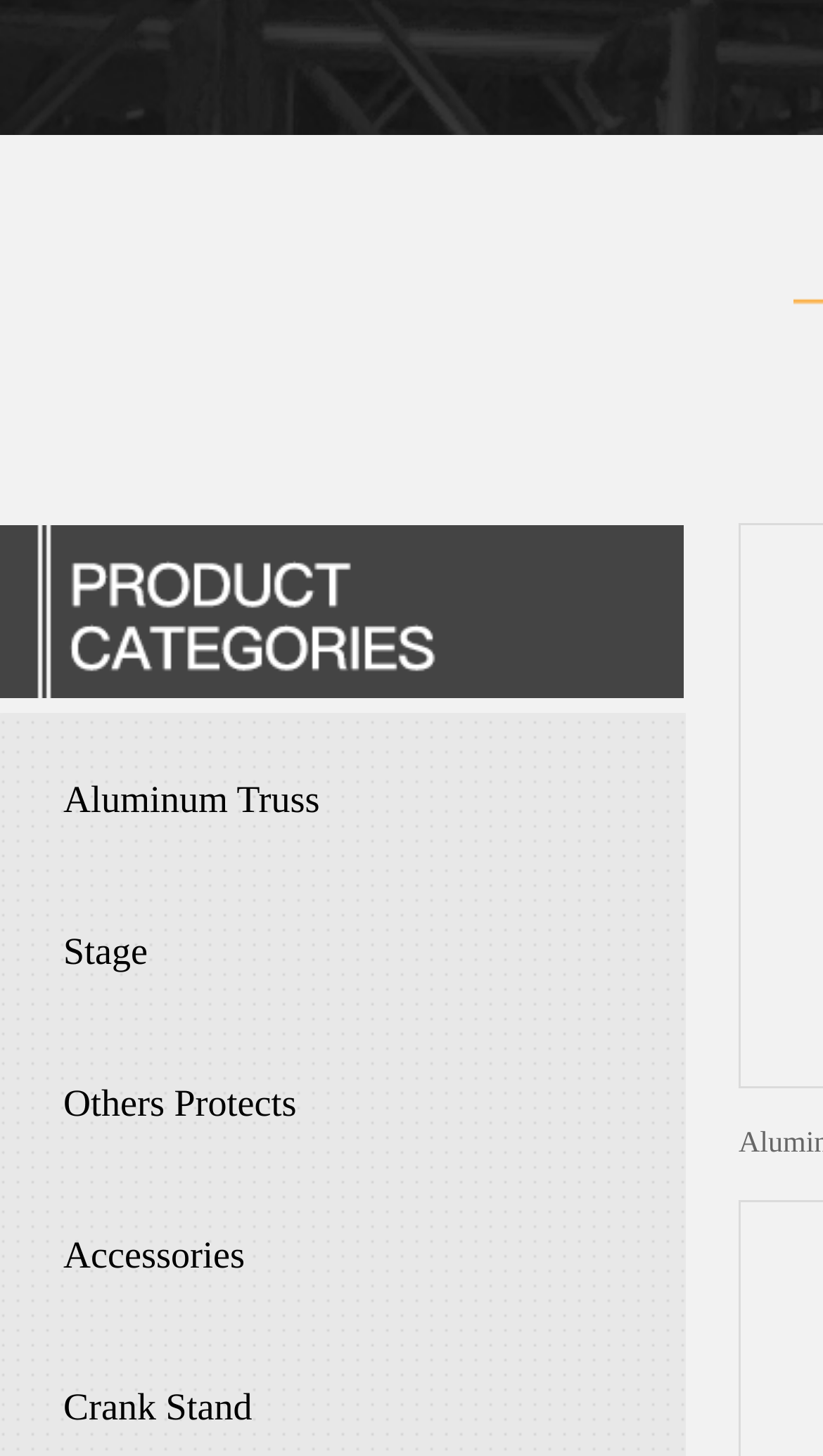Determine the bounding box coordinates for the clickable element required to fulfill the instruction: "Check Cookie Policy". Provide the coordinates as four float numbers between 0 and 1, i.e., [left, top, right, bottom].

None